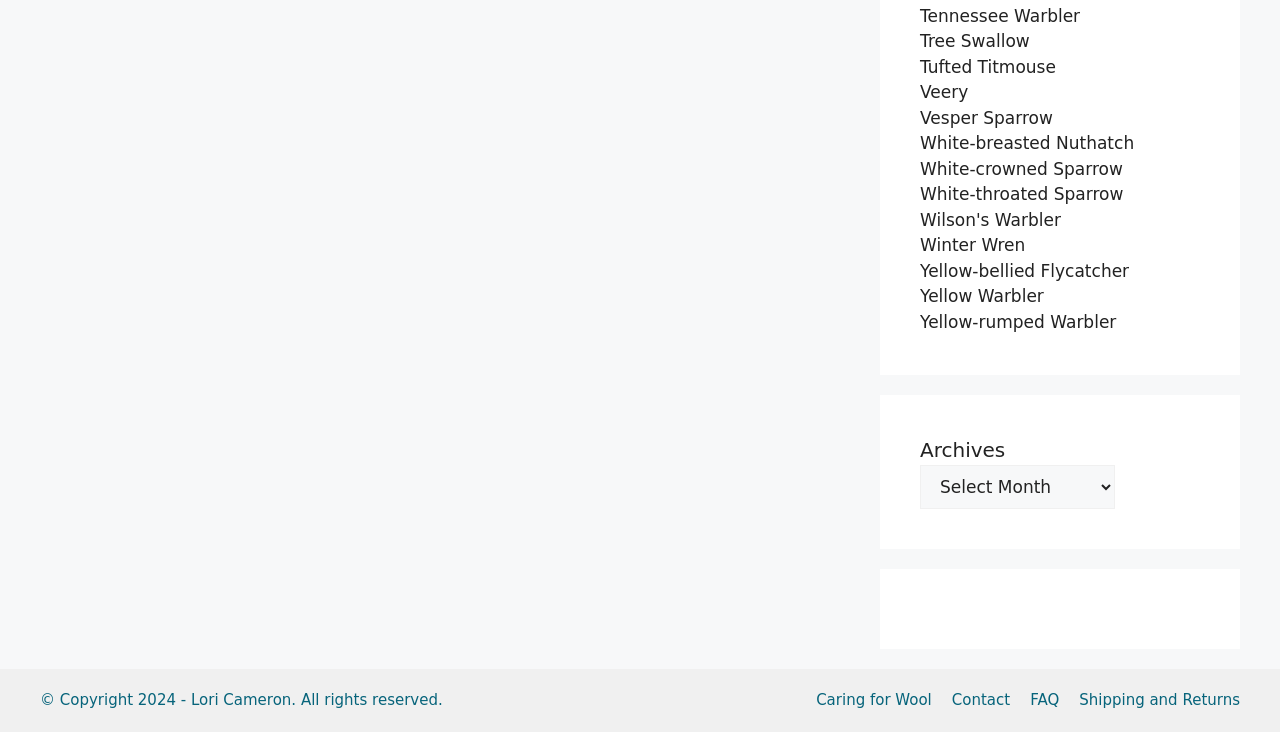Based on the element description: "Caring for Wool", identify the bounding box coordinates for this UI element. The coordinates must be four float numbers between 0 and 1, listed as [left, top, right, bottom].

[0.638, 0.944, 0.728, 0.969]